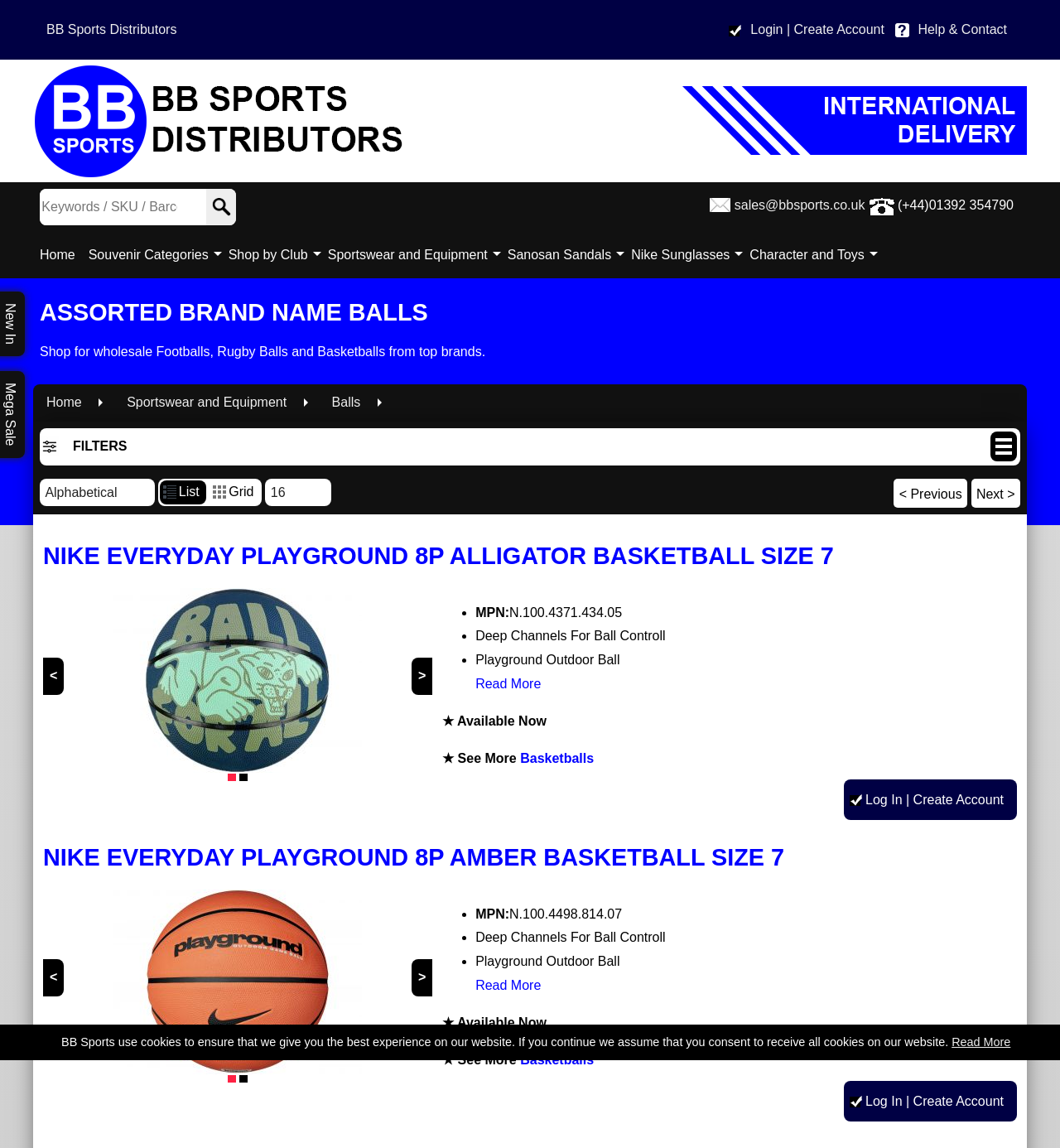Kindly respond to the following question with a single word or a brief phrase: 
How many filters are available?

4